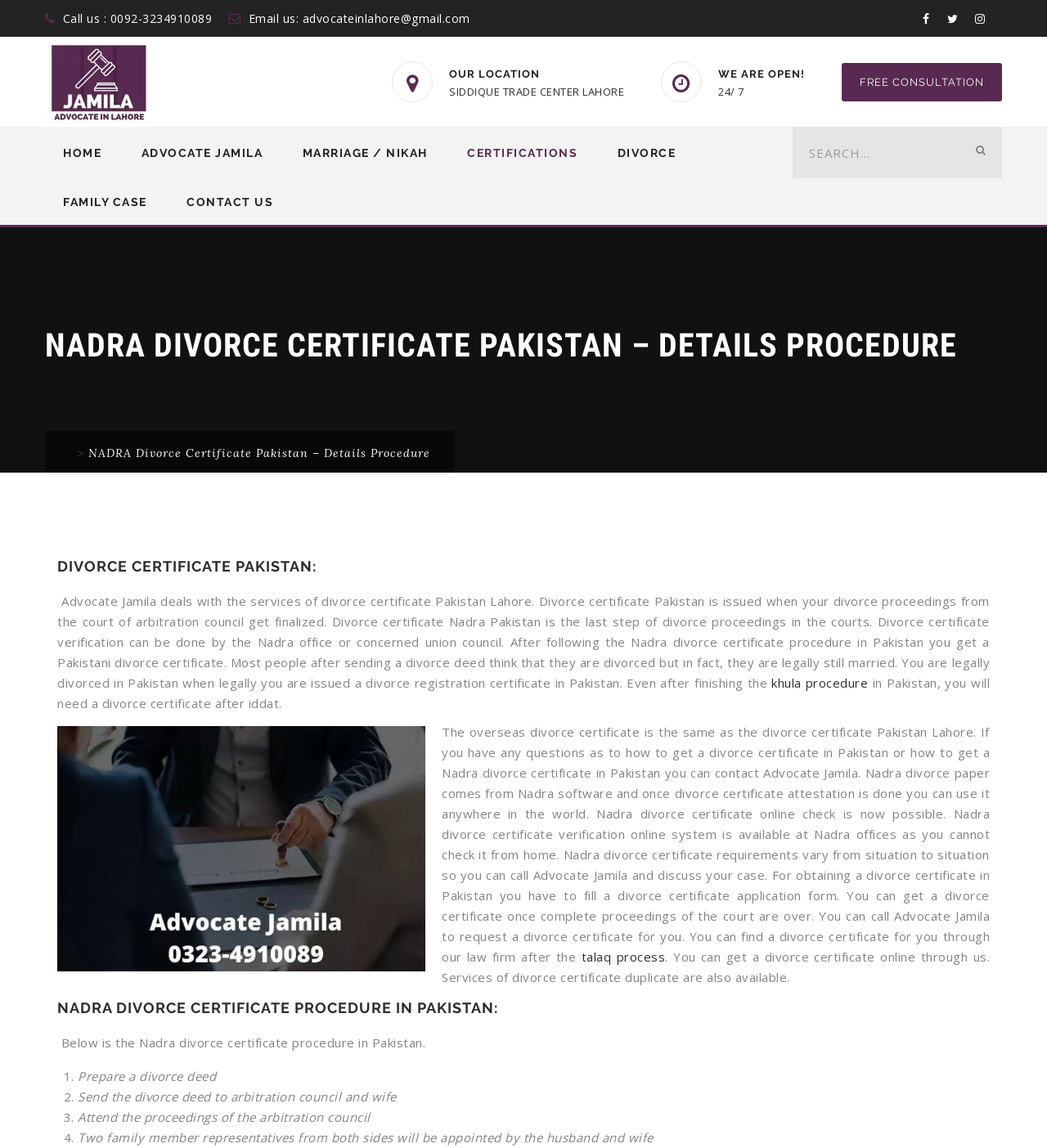Specify the bounding box coordinates of the area that needs to be clicked to achieve the following instruction: "Click on the DIVORCE link".

[0.572, 0.11, 0.662, 0.155]